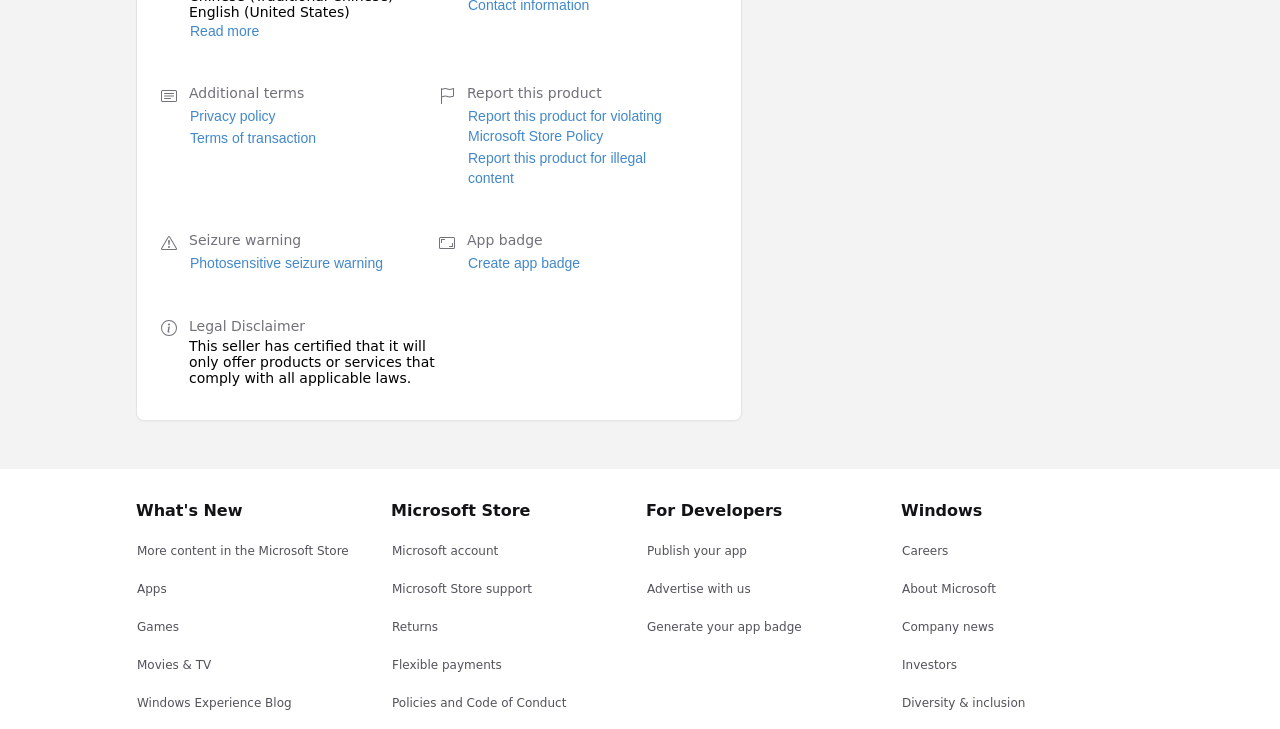Please locate the clickable area by providing the bounding box coordinates to follow this instruction: "View Microsoft account".

[0.305, 0.735, 0.39, 0.776]